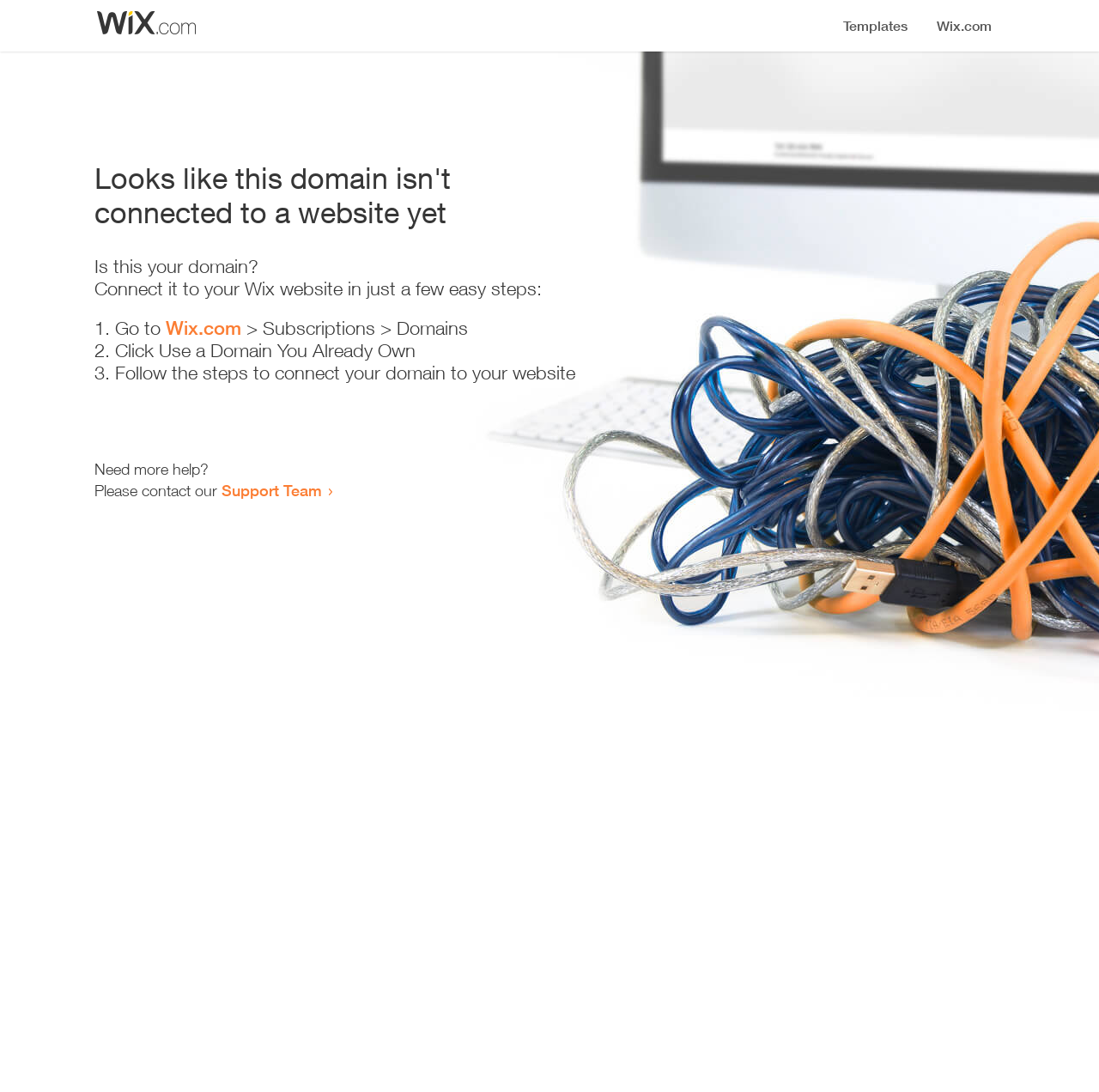Identify the bounding box for the UI element specified in this description: "Support Team". The coordinates must be four float numbers between 0 and 1, formatted as [left, top, right, bottom].

[0.202, 0.44, 0.293, 0.458]